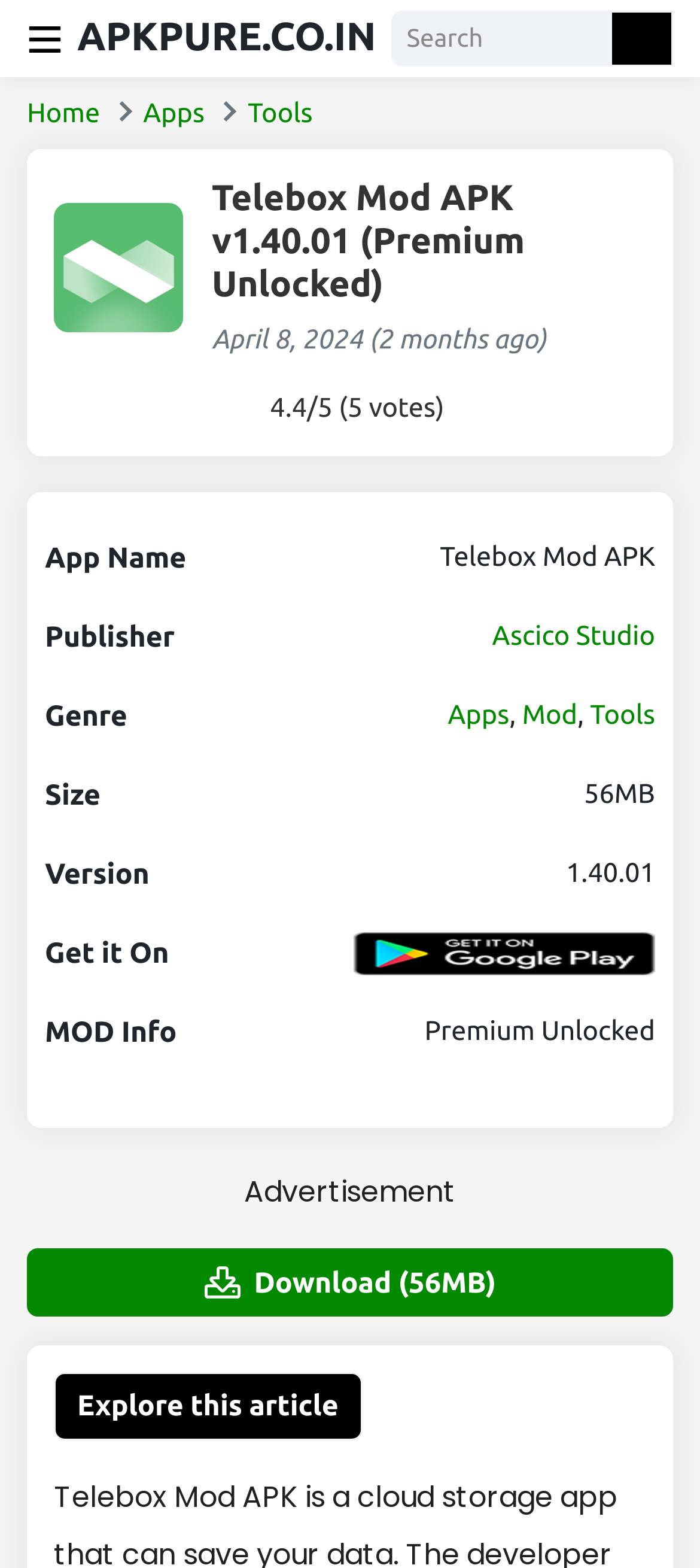Using the elements shown in the image, answer the question comprehensively: Where can the APK be downloaded from?

The download source of the APK can be found in the gridcell element with the text 'Google Play' which is located in the table element under the 'Get it On' rowheader.